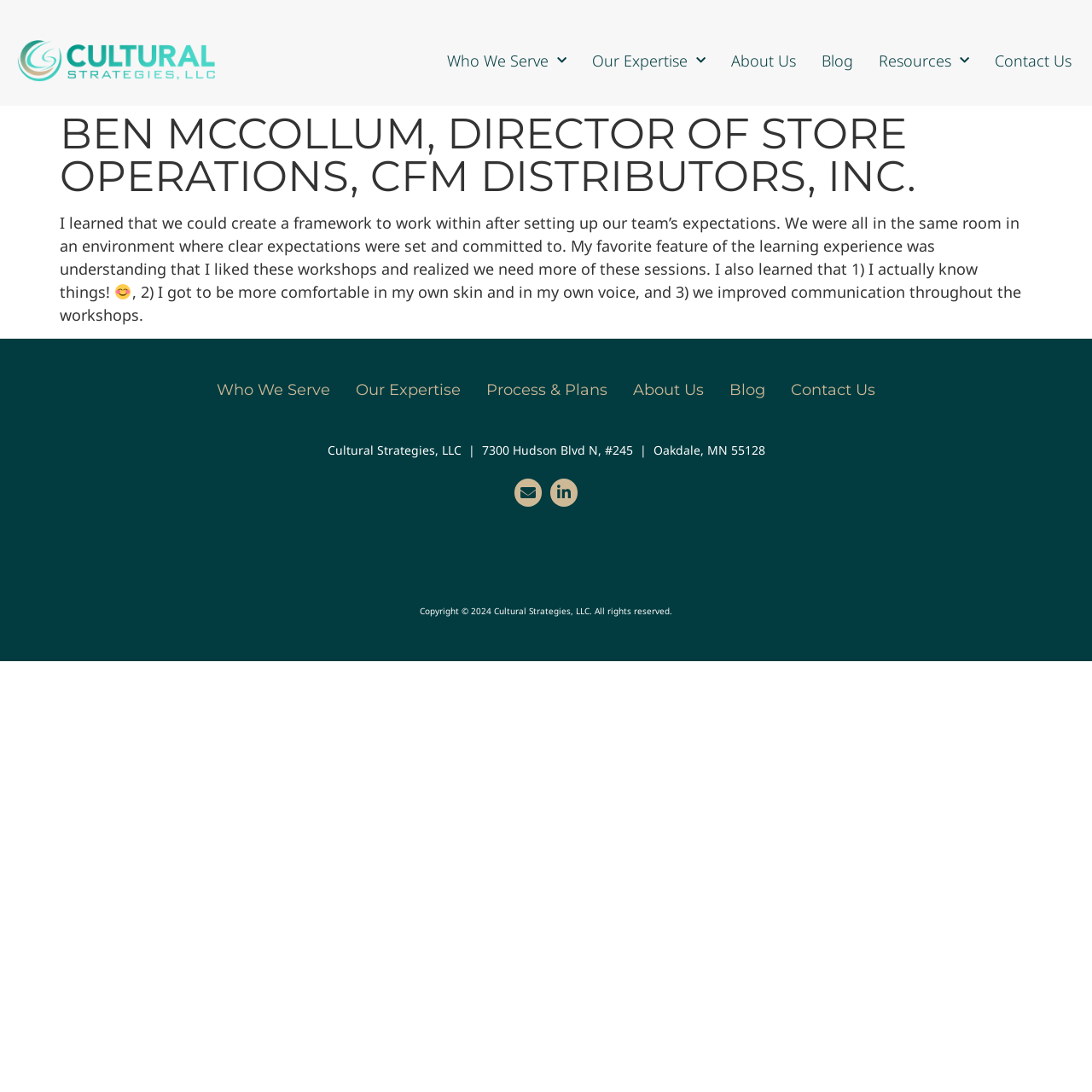Locate the bounding box coordinates of the item that should be clicked to fulfill the instruction: "Click Our Expertise".

[0.542, 0.041, 0.646, 0.07]